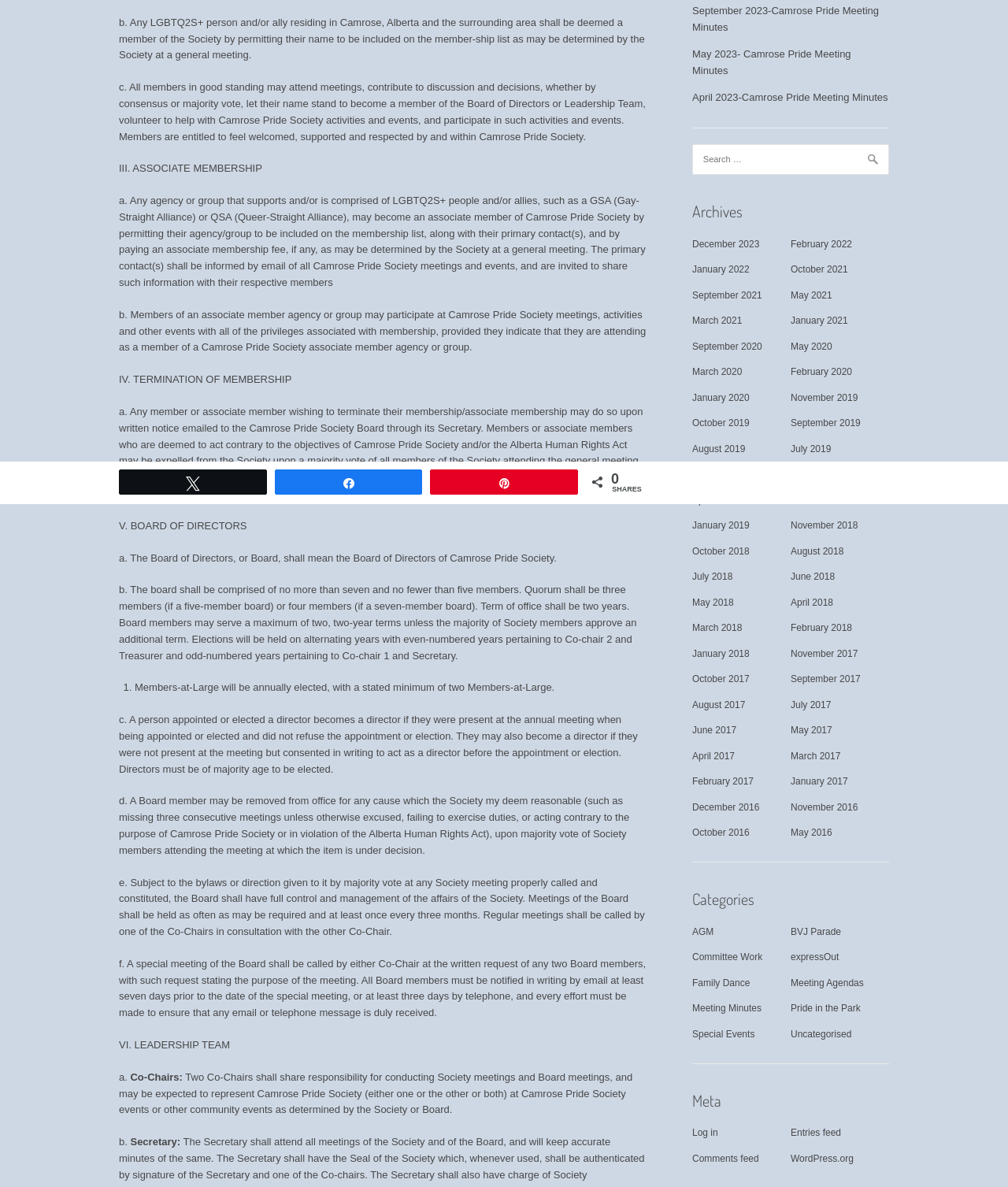Find the bounding box coordinates for the HTML element specified by: "May 2017".

[0.784, 0.611, 0.826, 0.62]